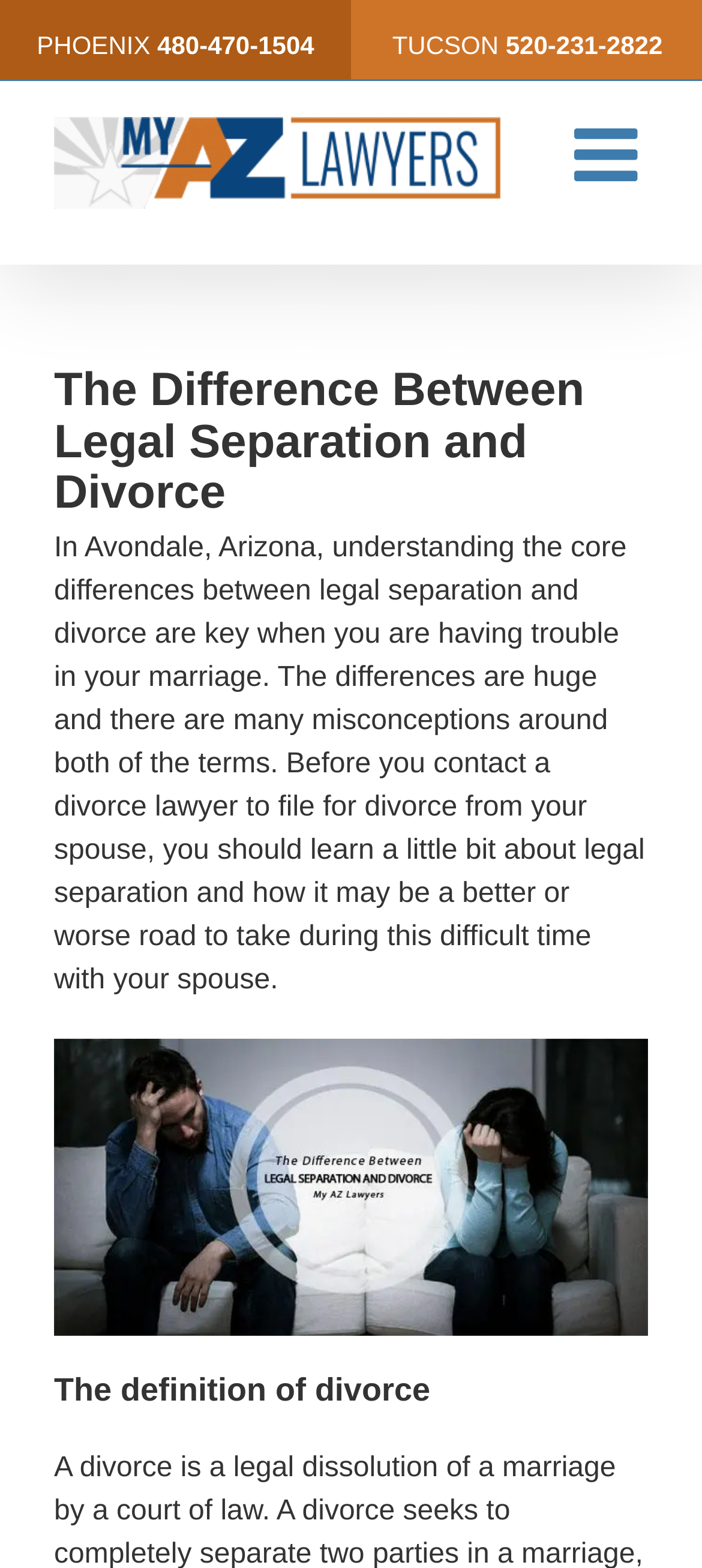Extract the bounding box coordinates for the HTML element that matches this description: "TUCSON 520-231-2822". The coordinates should be four float numbers between 0 and 1, i.e., [left, top, right, bottom].

[0.503, 0.0, 1.0, 0.051]